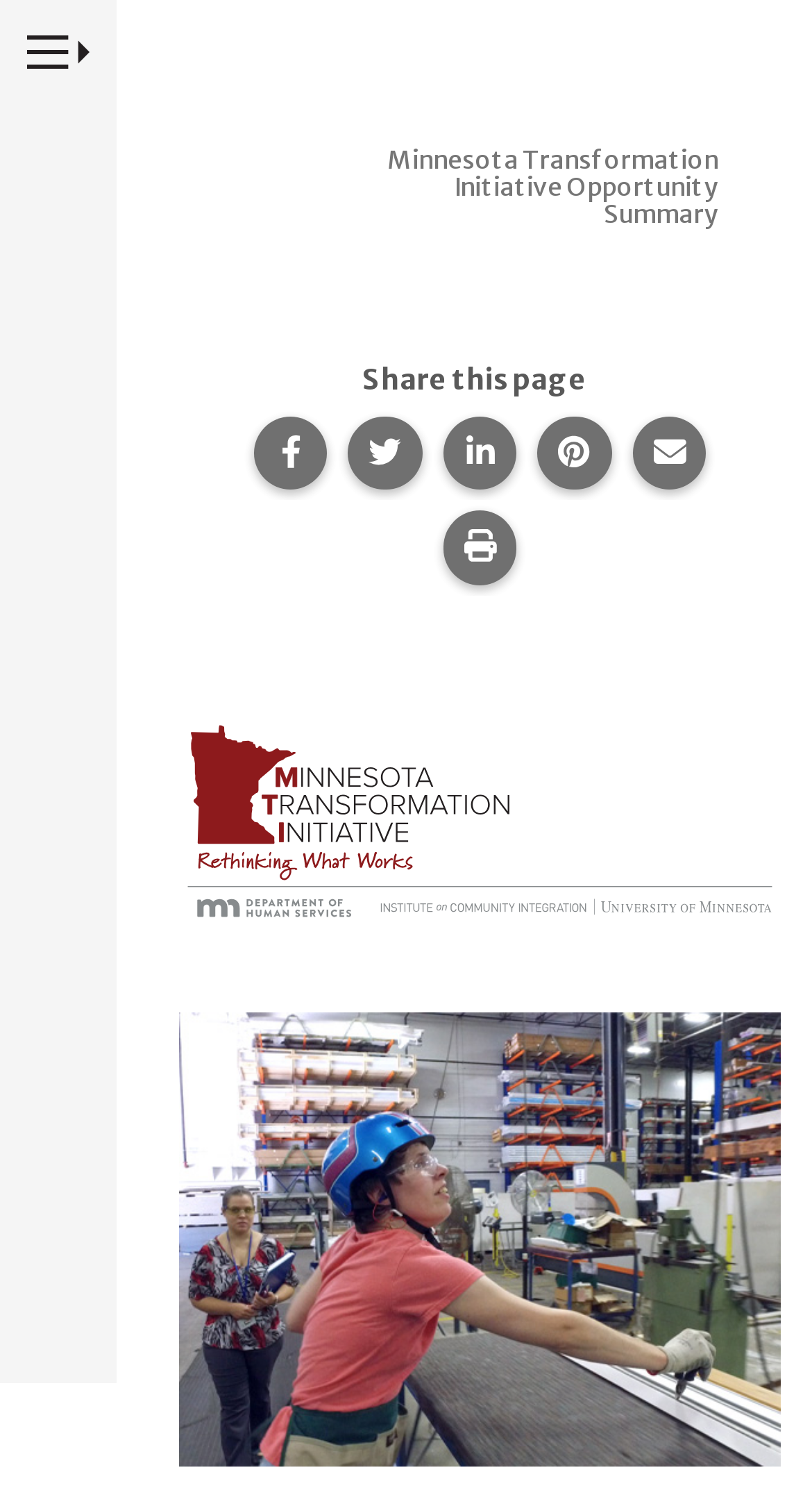Answer the following query concisely with a single word or phrase:
What is the name of the initiative?

Minnesota Transformation Initiative